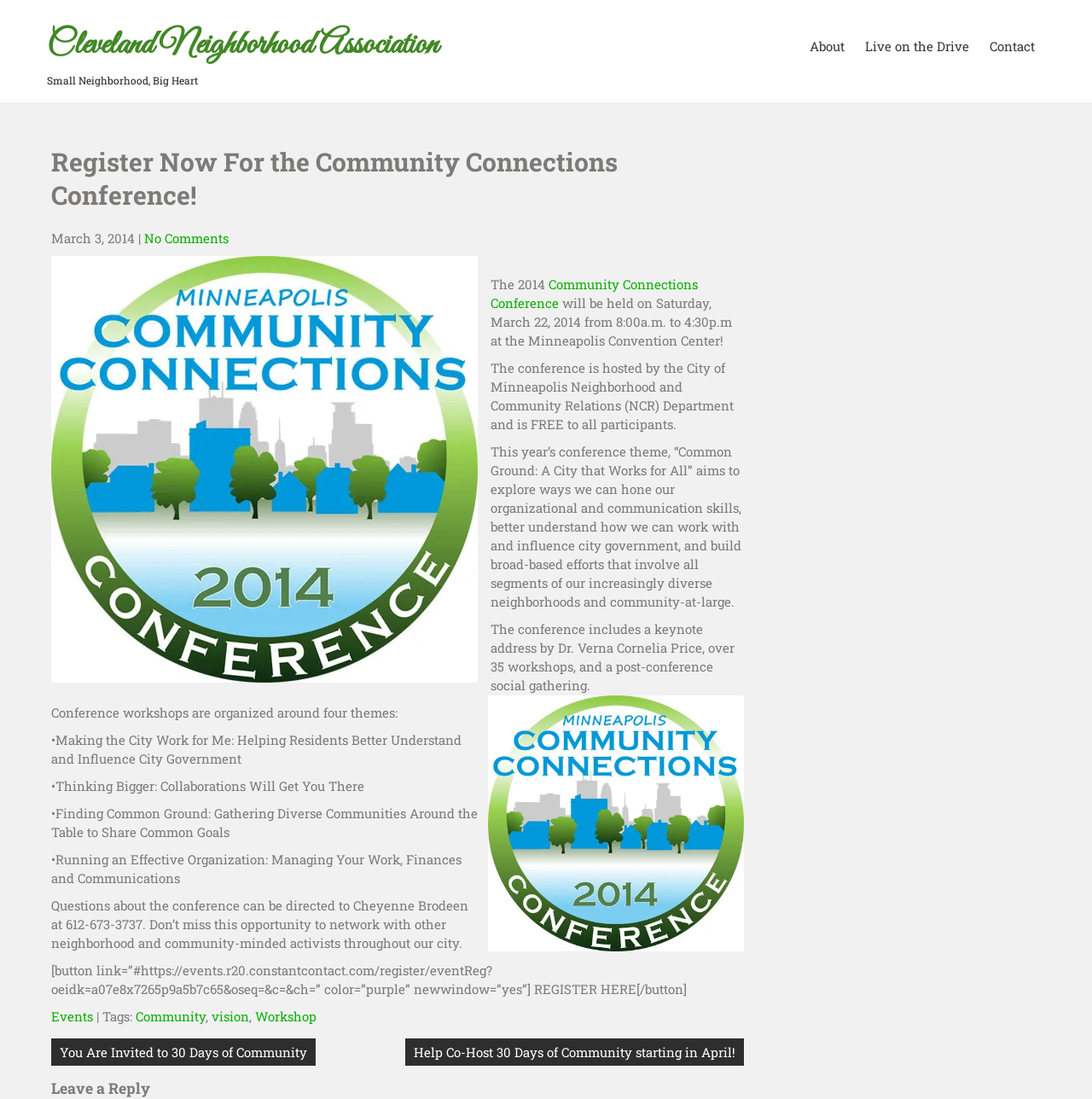How many workshops are being offered at the conference?
Please provide a comprehensive answer to the question based on the webpage screenshot.

I found this answer by reading the text on the webpage, specifically the sentence 'The conference includes a keynote address by Dr. Verna Cornelia Price, over 35 workshops, and a post-conference social gathering.'